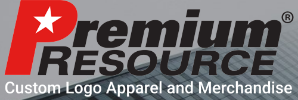What is the aesthetic of the logo's layout?
Relying on the image, give a concise answer in one word or a brief phrase.

Modern and professional